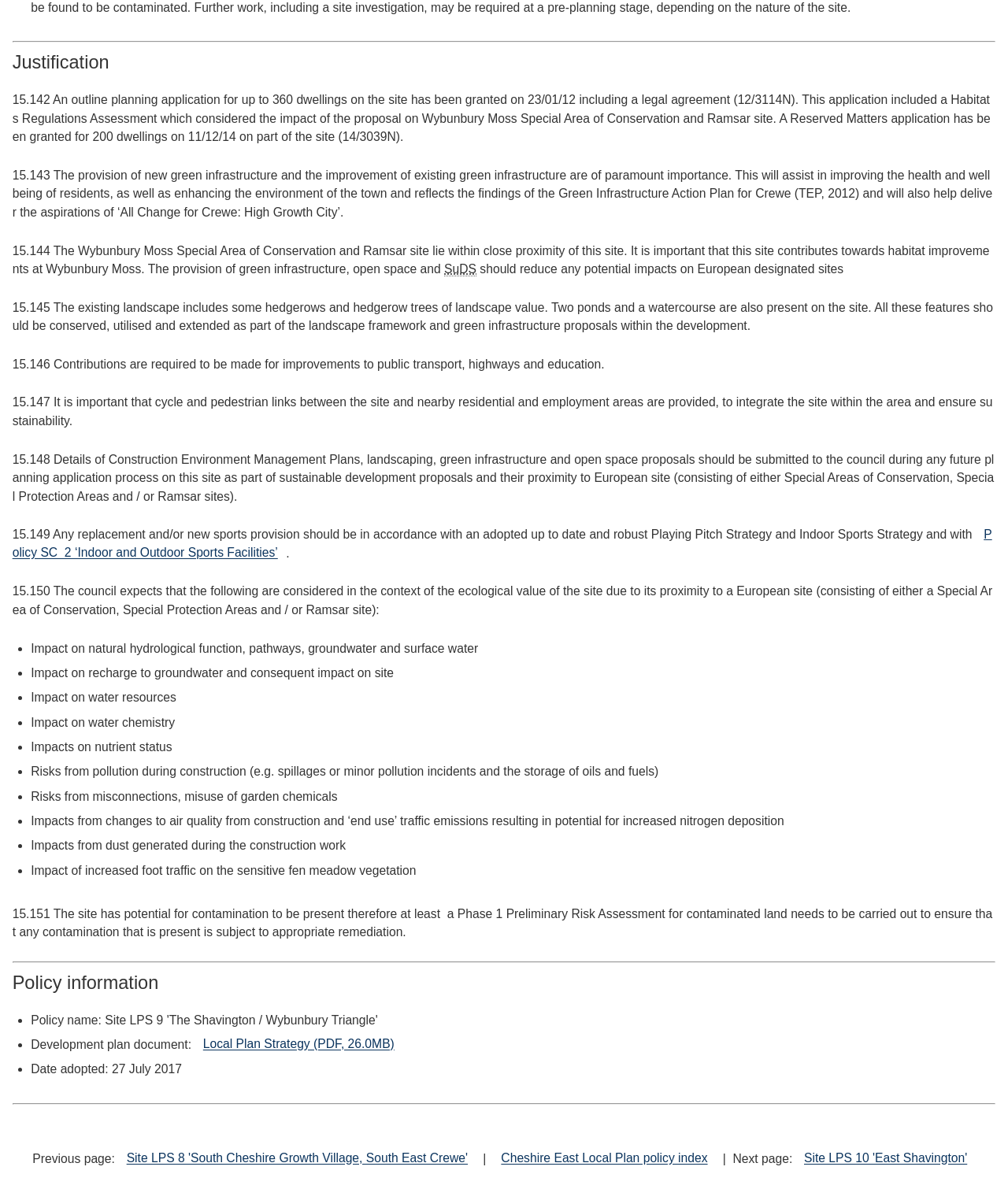What is the name of the document mentioned in the policy information section?
Could you answer the question in a detailed manner, providing as much information as possible?

The webpage mentions that the Development plan document is the Local Plan Strategy, which was adopted on 27 July 2017, as stated in the policy information section.